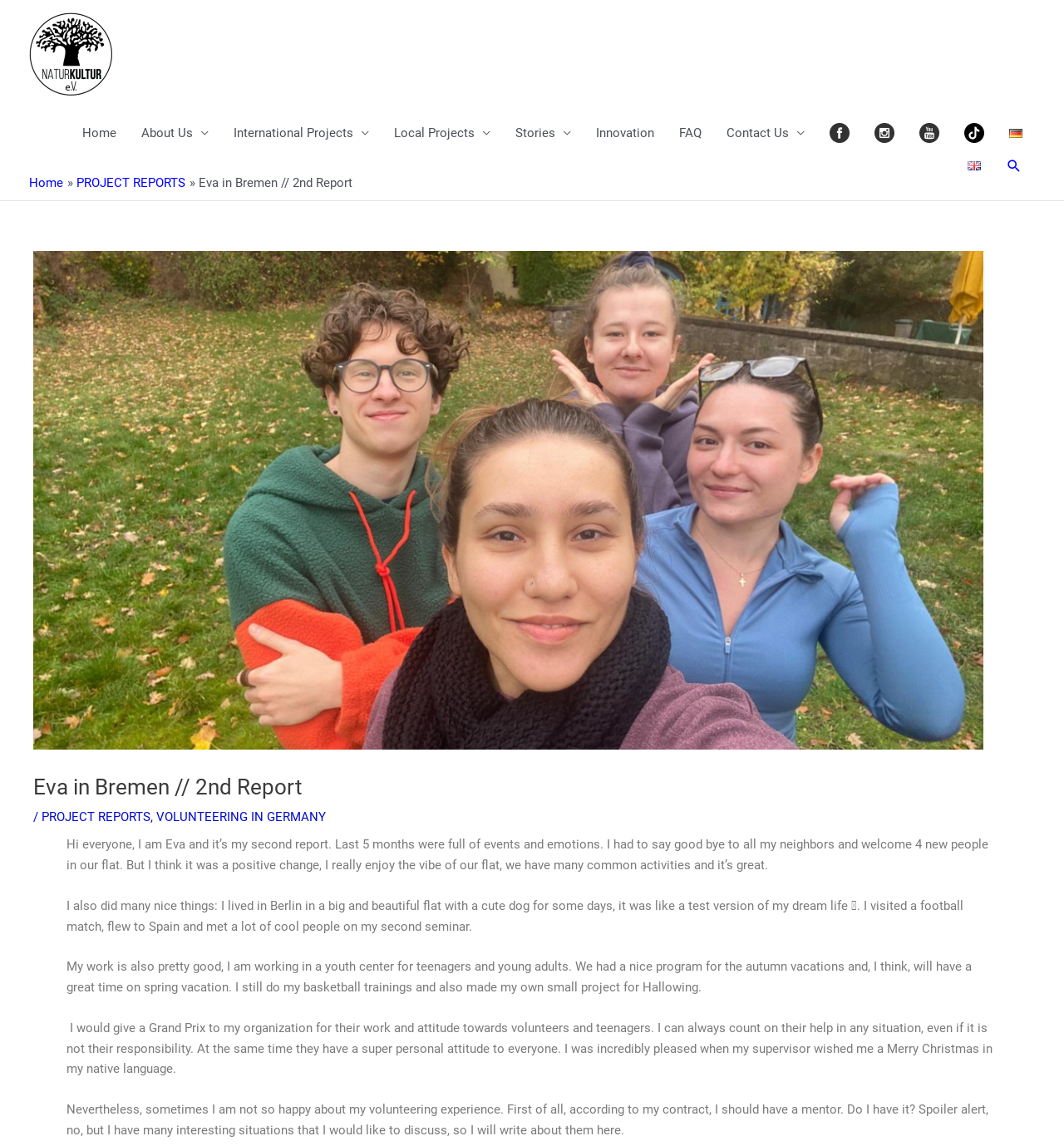Identify the bounding box coordinates of the region I need to click to complete this instruction: "Search for something".

[0.945, 0.138, 0.961, 0.152]